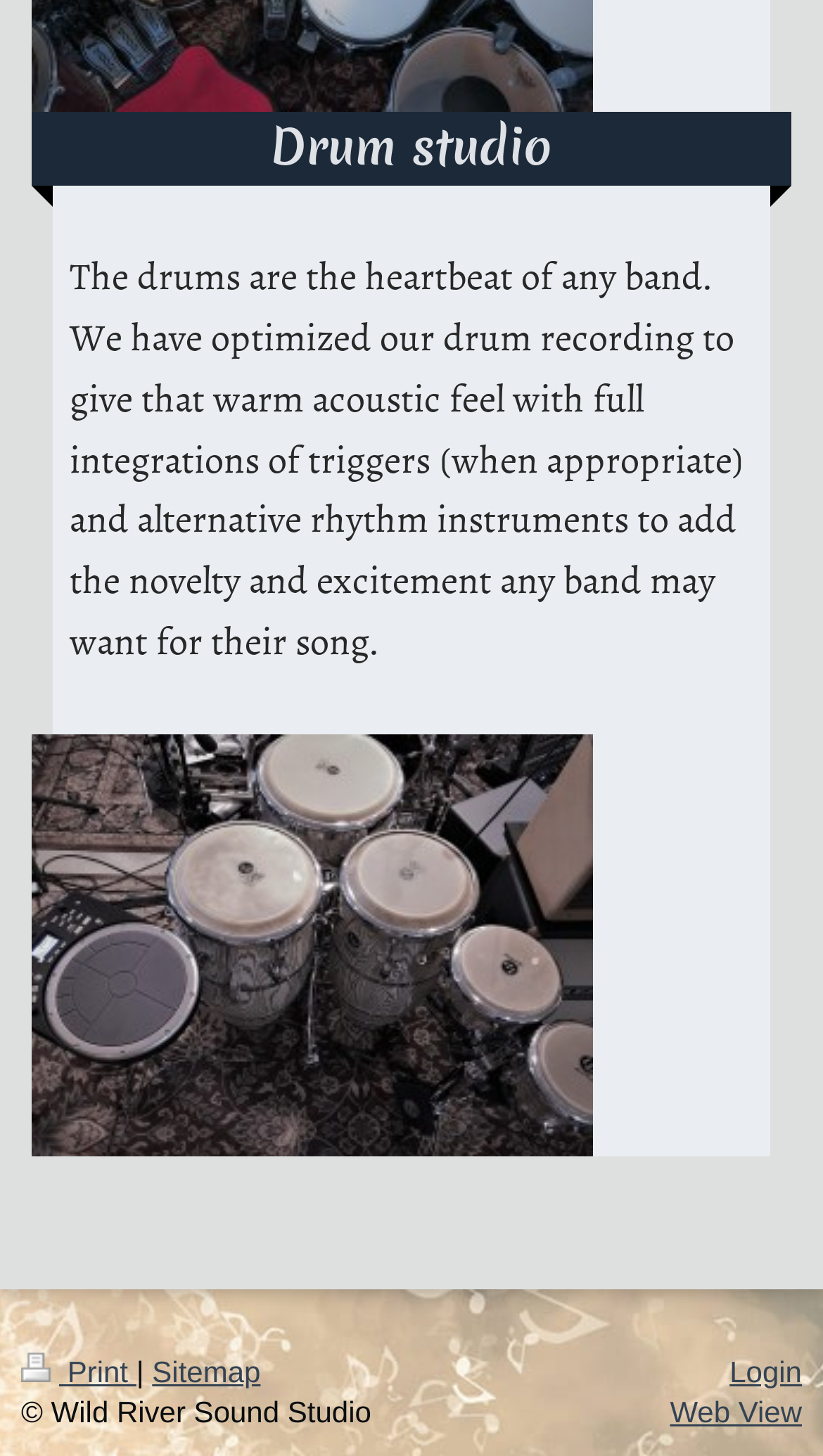Find the bounding box of the web element that fits this description: "Web View".

[0.814, 0.958, 0.974, 0.981]